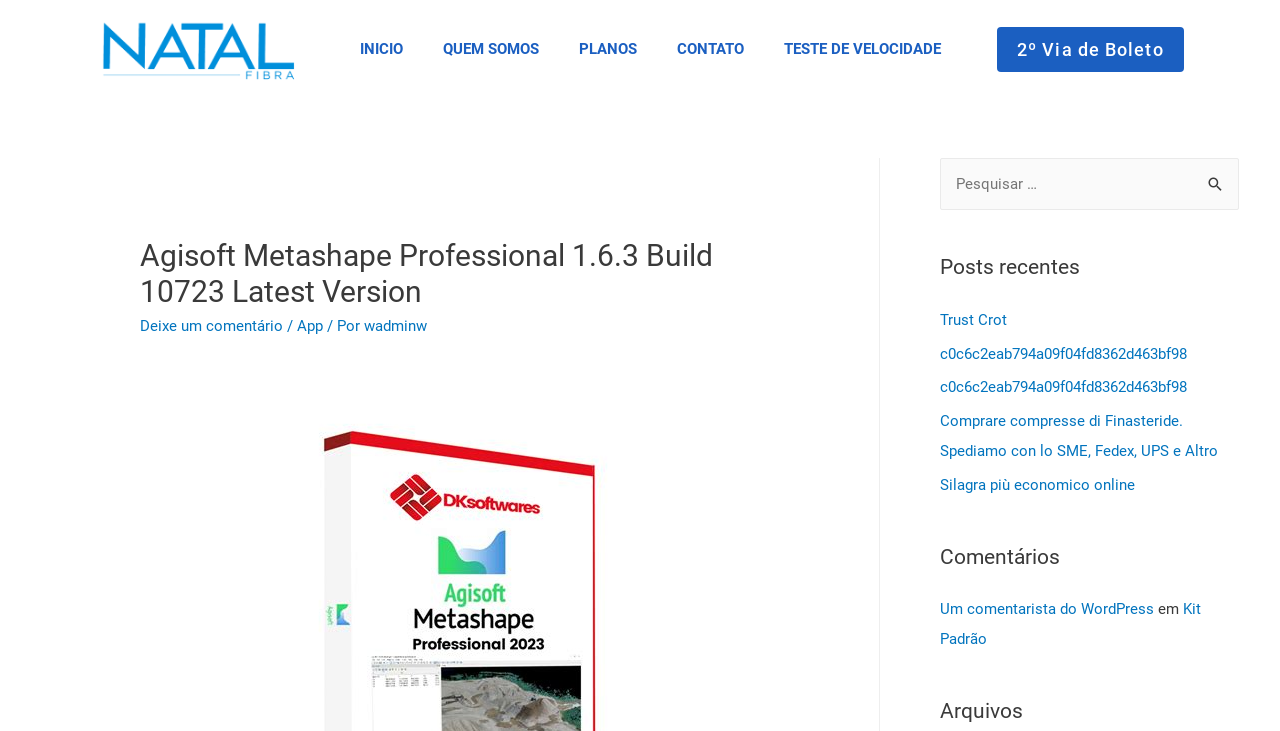How many recent posts are listed?
Look at the image and answer with only one word or phrase.

4